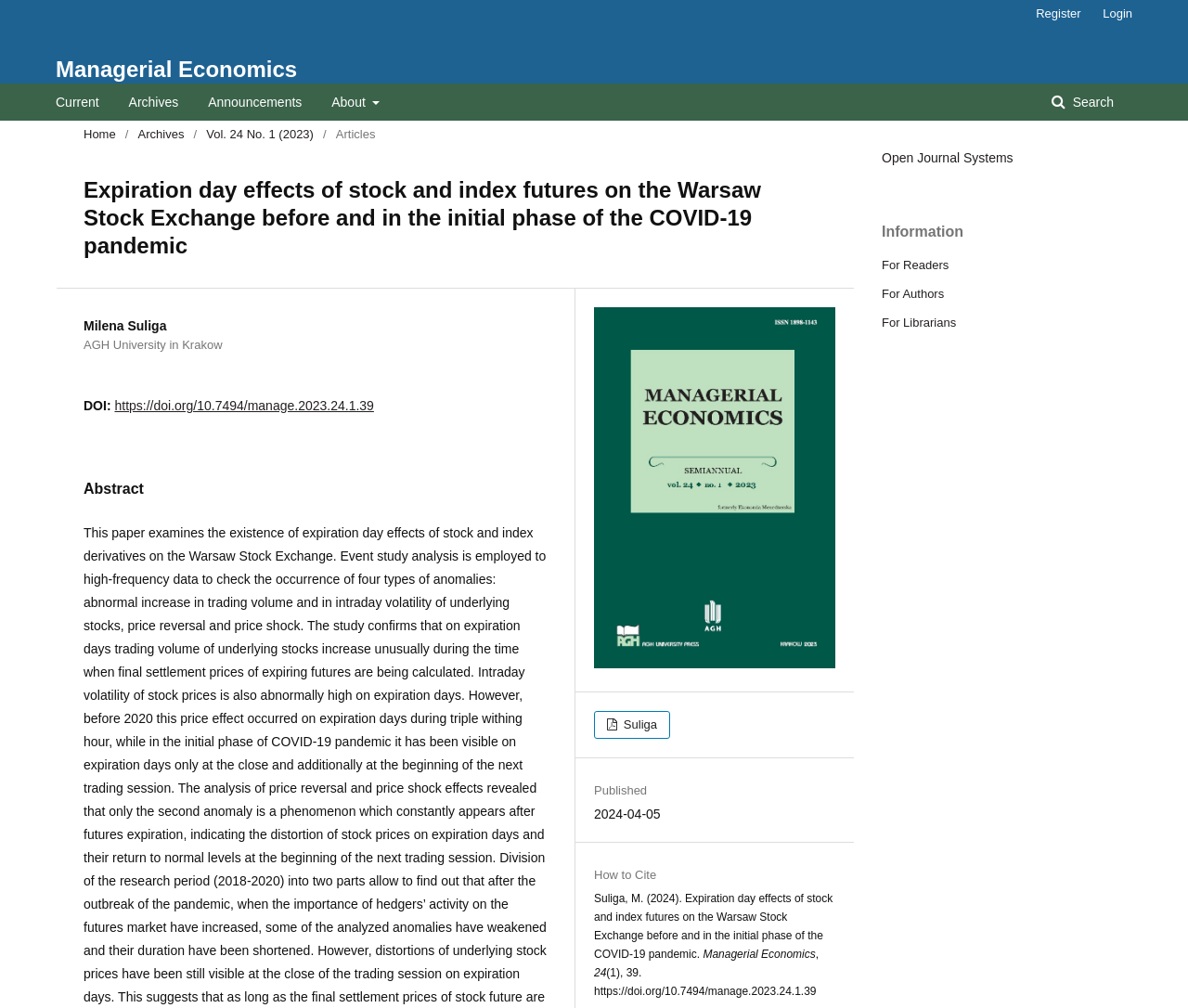What is the name of the university affiliated with the author?
Answer the question with a detailed and thorough explanation.

The university's name can be found in the section below the main heading, where it says 'AGH University in Krakow' in a static text element.